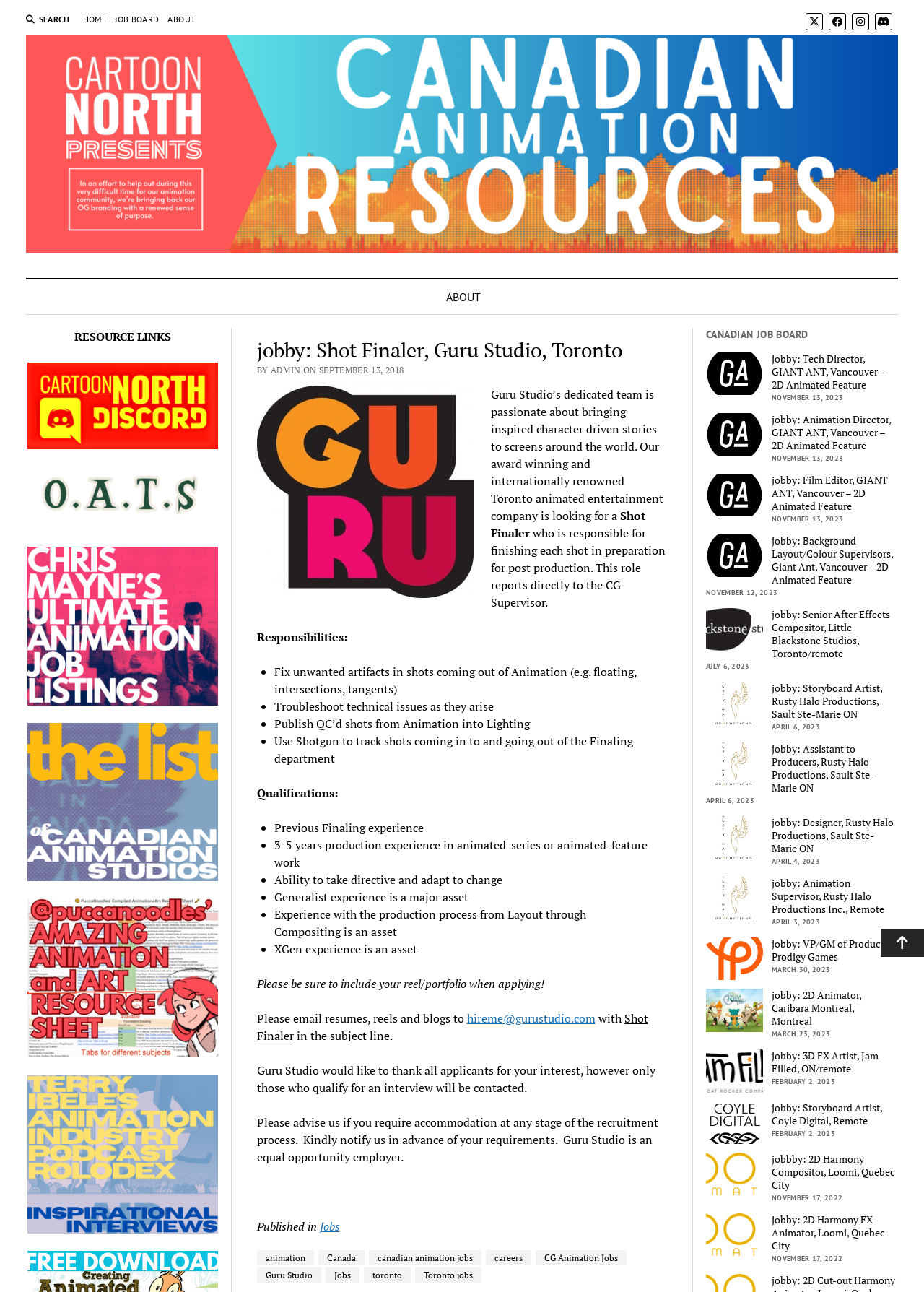Based on the visual content of the image, answer the question thoroughly: What is the email address to send resumes and reels?

I found the email address 'hireme@gurustudio.com' in the job posting section, specifically in the instruction 'Please email resumes, reels and blogs to hireme@gurustudio.com'.